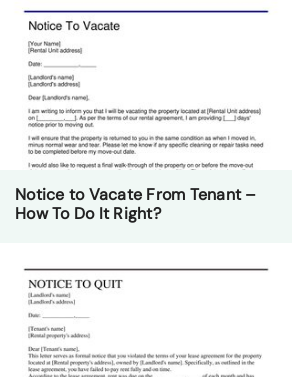Provide a thorough and detailed caption for the image.

The image features a "Notice to Vacate" template, designed for tenants intending to inform their landlords about vacating their rental unit. The form includes sections for the tenant's details, the rental unit address, and the landlord's information, along with a formal letter format addressing the landlord. The template provides a clear structure for communication, ensuring that essential details like the date of vacating and any request for a final walkthrough are included. Positioned above the image is the heading "Notice to Vacate From Tenant – How To Do It Right?" which suggests guidance on the proper processes and considerations when issuing such a notice.